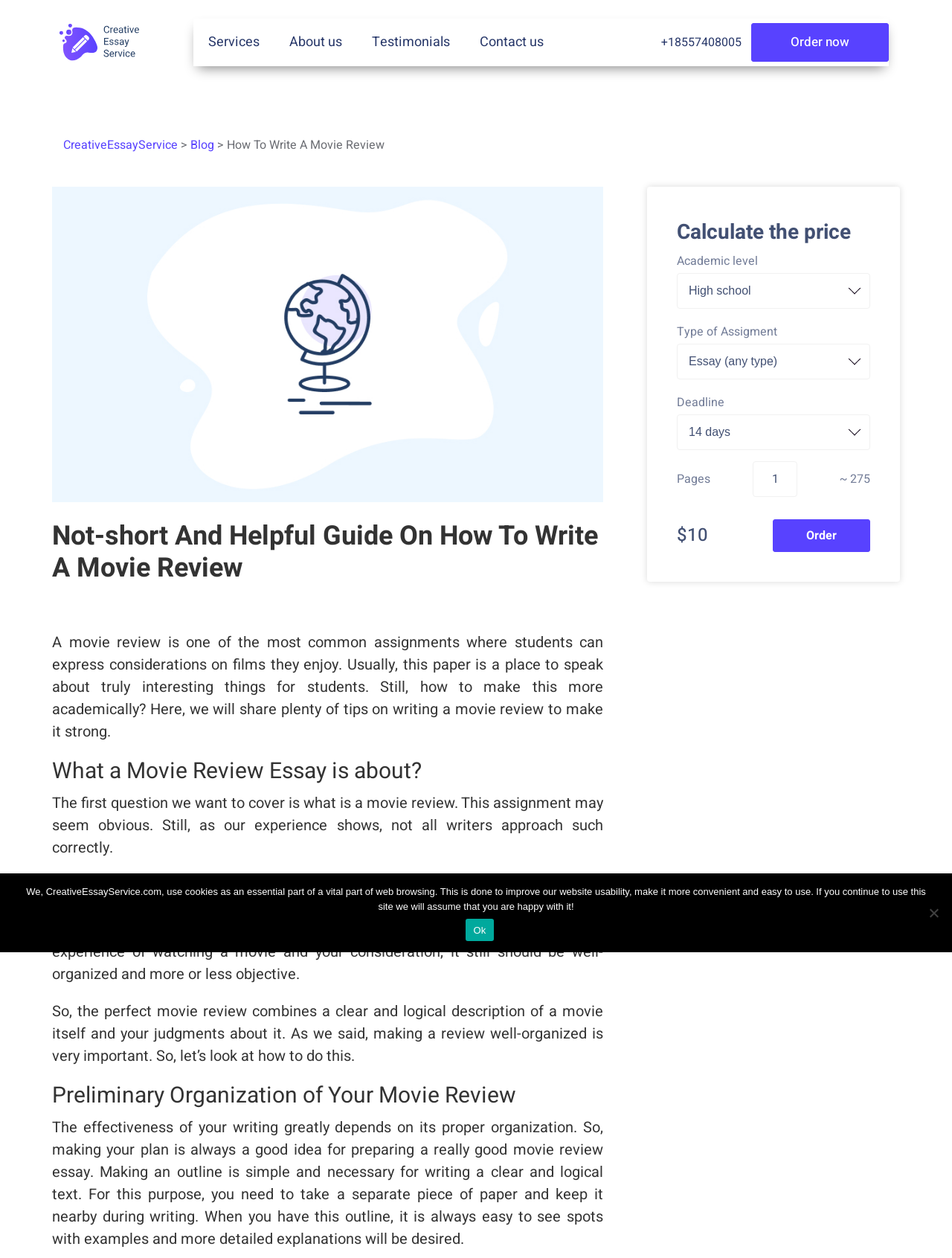What is the purpose of a movie review?
From the image, respond using a single word or phrase.

To analyze a film